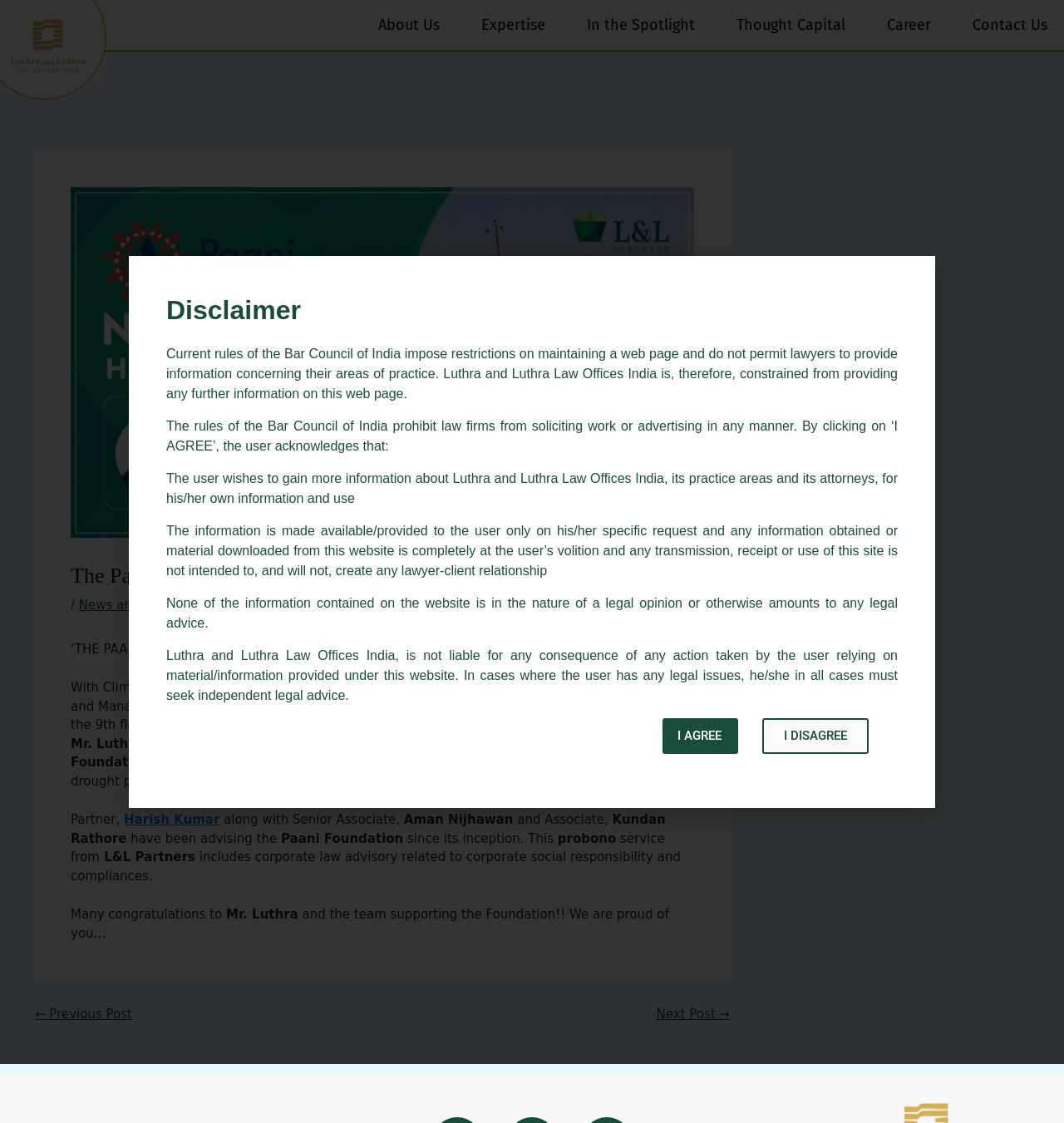Determine the coordinates of the bounding box that should be clicked to complete the instruction: "Click About Us Menu Toggle". The coordinates should be represented by four float numbers between 0 and 1: [left, top, right, bottom].

[0.34, 0.0, 0.437, 0.044]